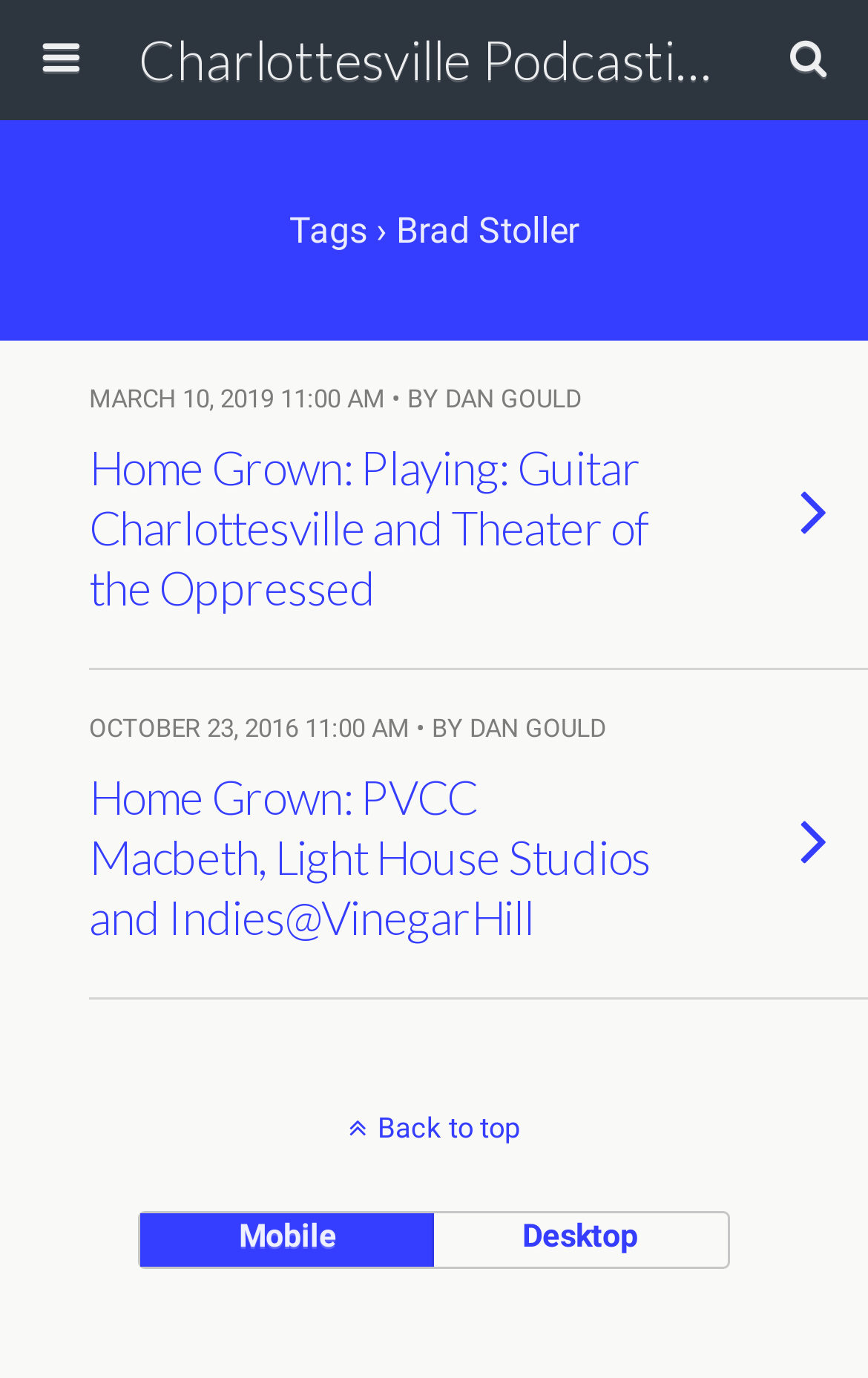What are the two layout options available?
From the screenshot, provide a brief answer in one word or phrase.

Mobile and Desktop